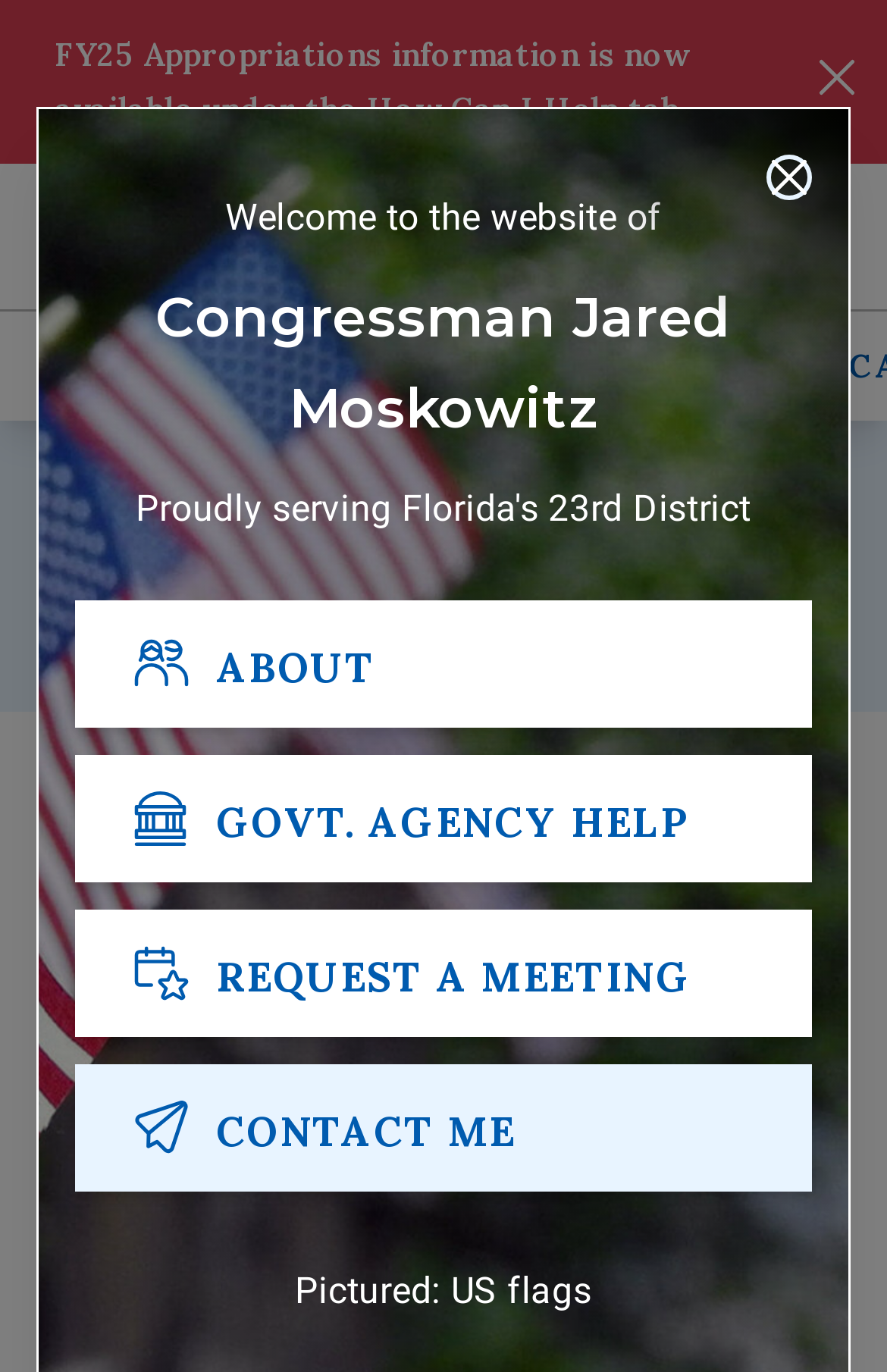Please identify the bounding box coordinates of the element I should click to complete this instruction: 'Click the CONTACT ME button'. The coordinates should be given as four float numbers between 0 and 1, like this: [left, top, right, bottom].

[0.085, 0.776, 0.915, 0.869]